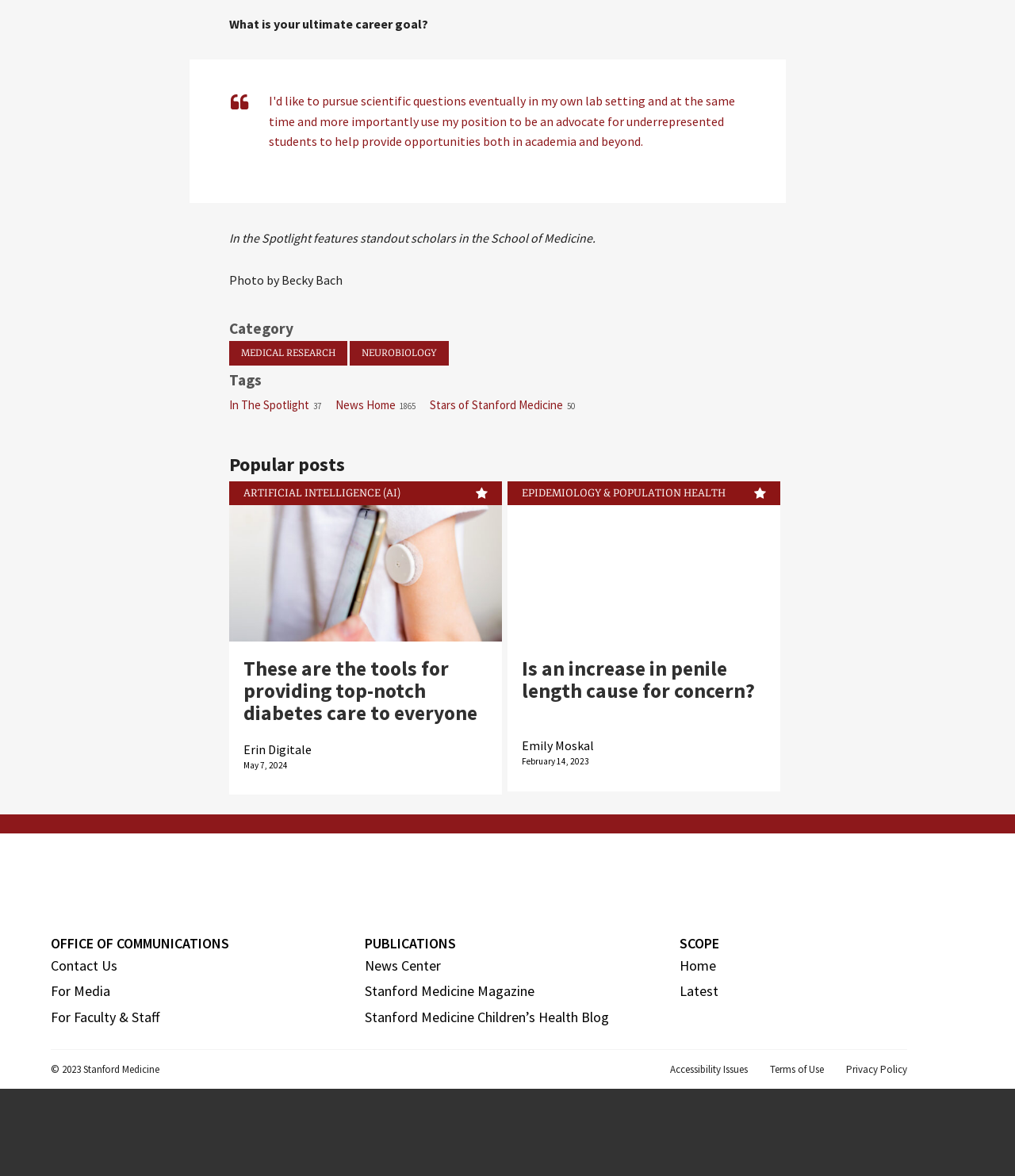Could you highlight the region that needs to be clicked to execute the instruction: "View the 'Popular posts'"?

[0.226, 0.38, 0.769, 0.409]